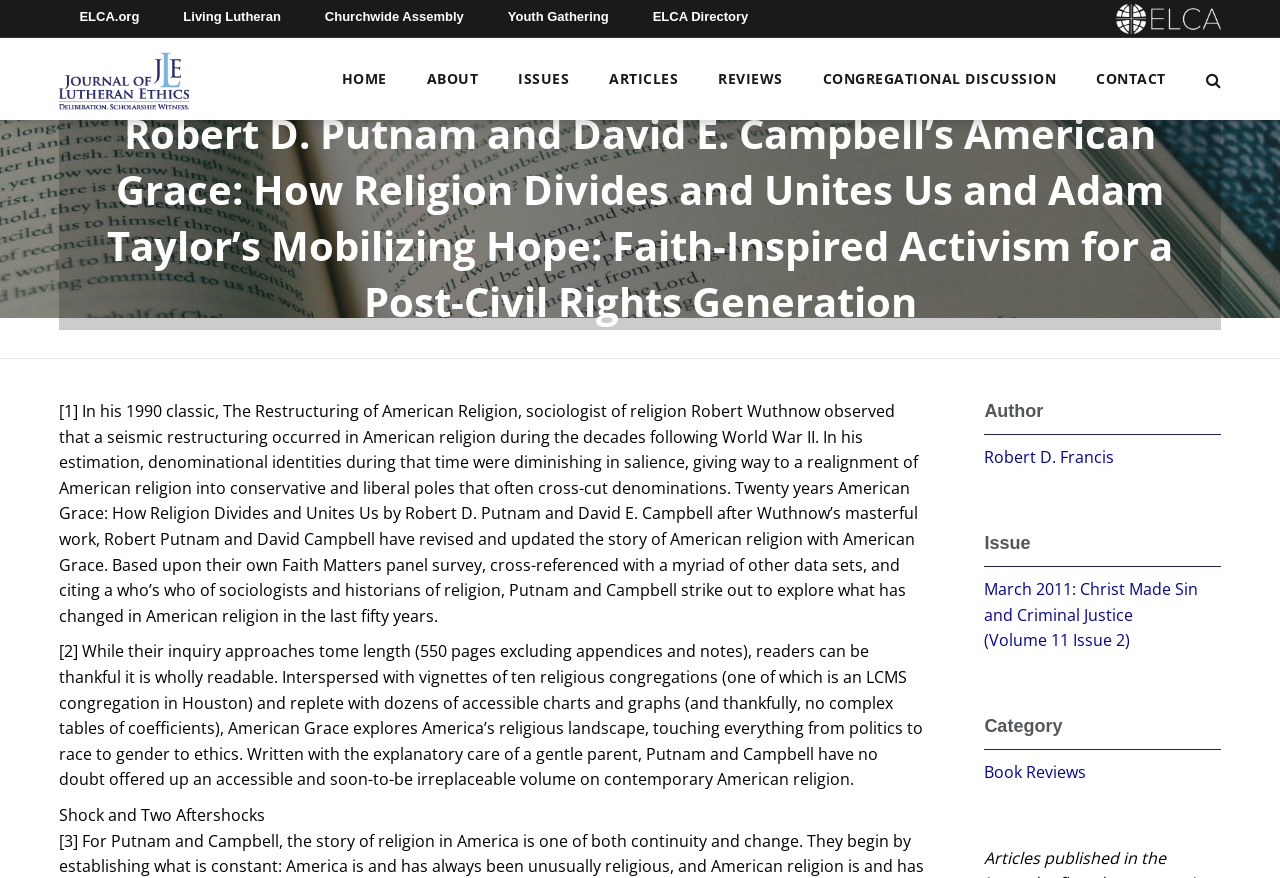Please reply to the following question using a single word or phrase: 
What is the title of the book being reviewed?

American Grace